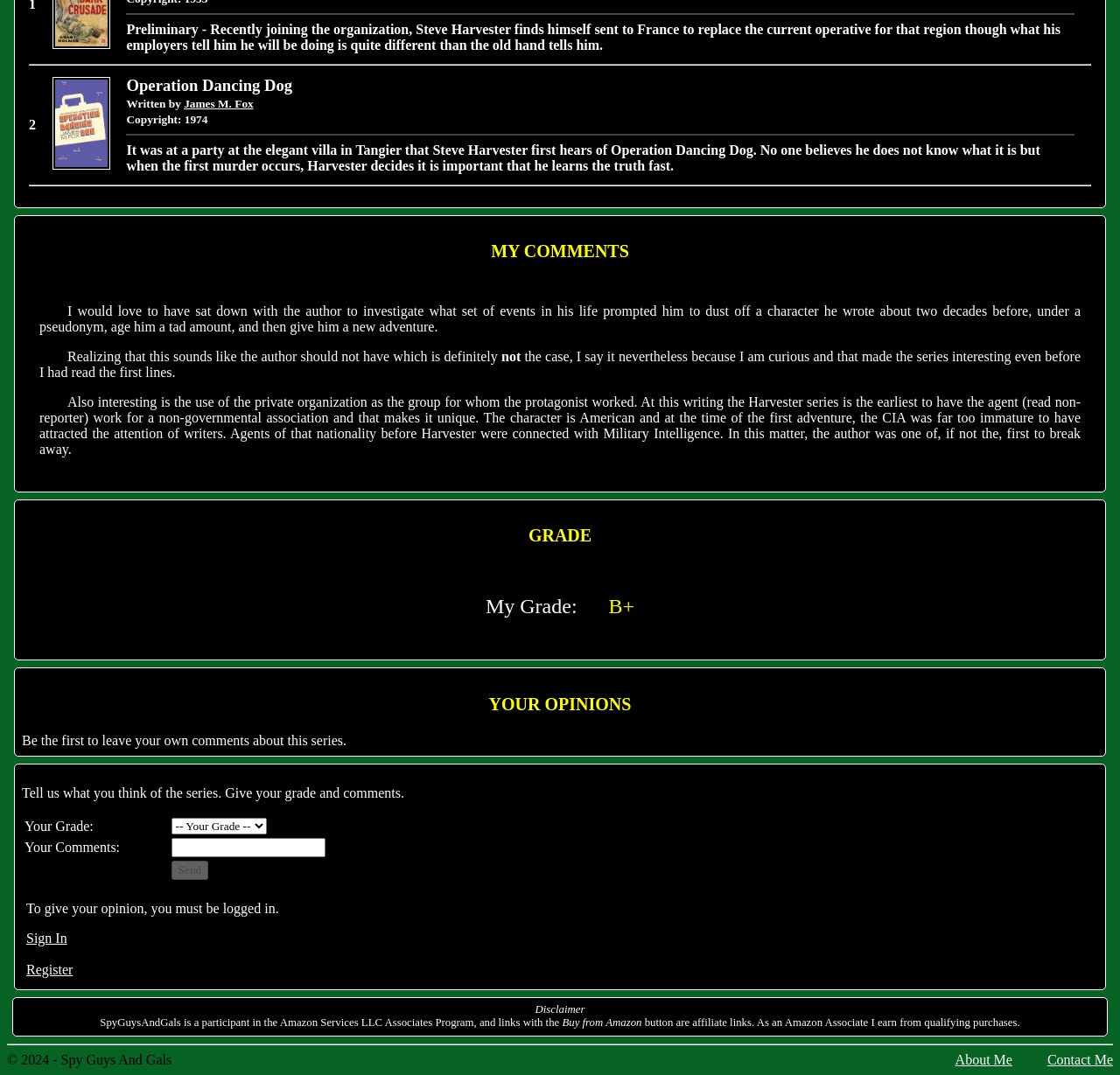Please mark the clickable region by giving the bounding box coordinates needed to complete this instruction: "Click the 'Send' button".

[0.153, 0.801, 0.186, 0.819]